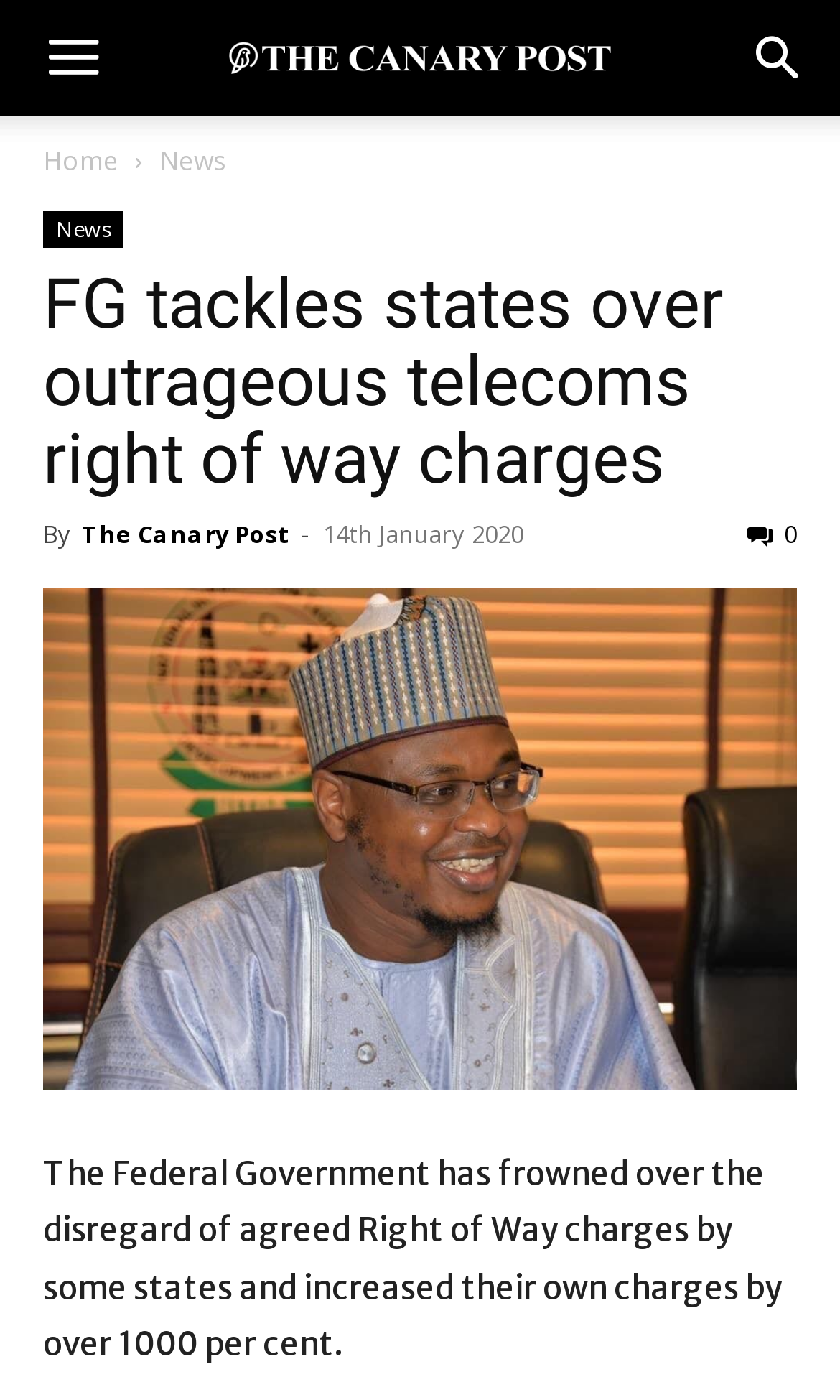Pinpoint the bounding box coordinates of the element that must be clicked to accomplish the following instruction: "Go to the home page". The coordinates should be in the format of four float numbers between 0 and 1, i.e., [left, top, right, bottom].

[0.051, 0.102, 0.141, 0.128]